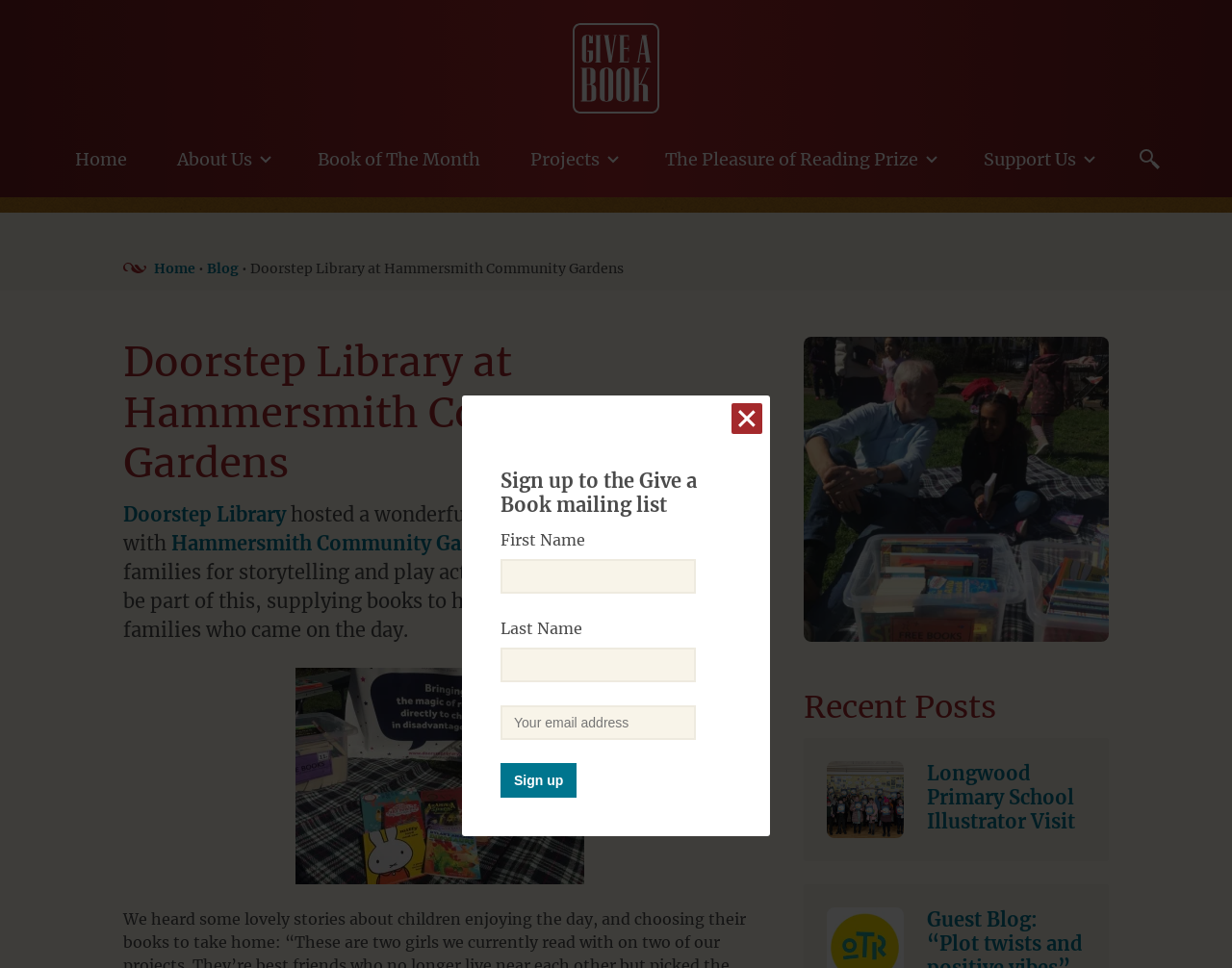Identify the bounding box coordinates of the element to click to follow this instruction: 'Visit the 'Blog' page'. Ensure the coordinates are four float values between 0 and 1, provided as [left, top, right, bottom].

[0.168, 0.268, 0.194, 0.286]